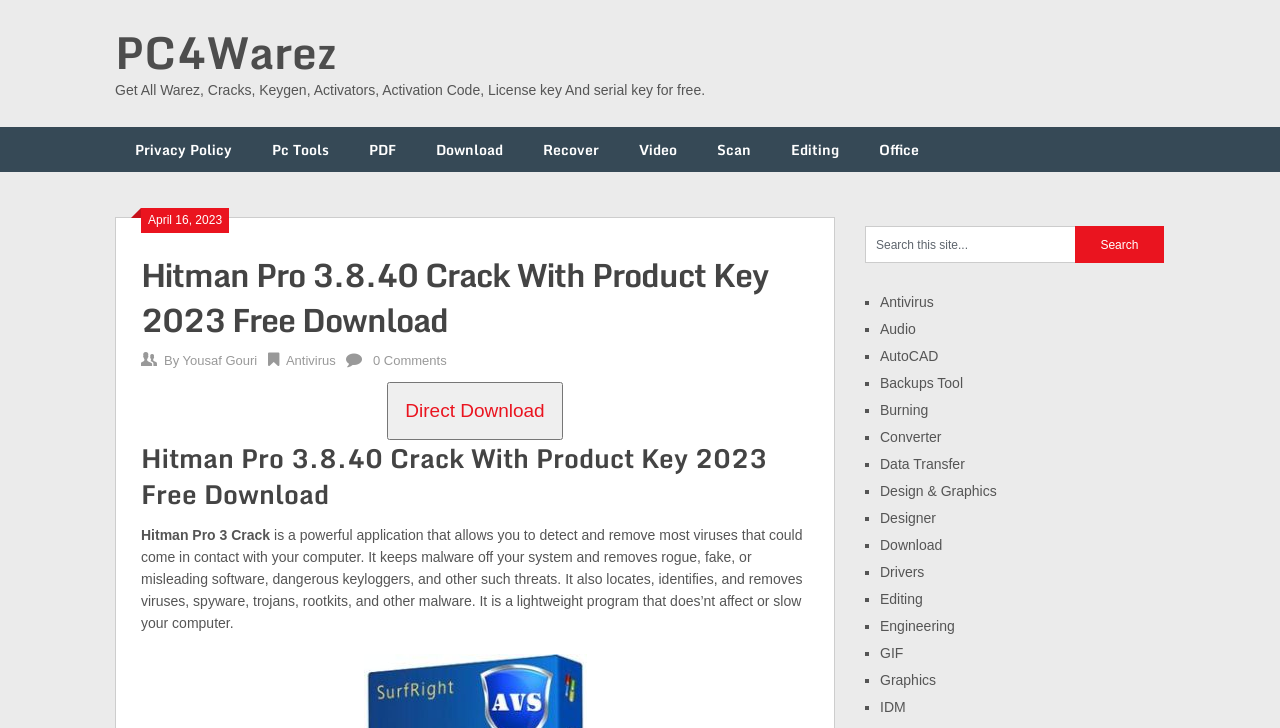Identify the bounding box coordinates of the clickable section necessary to follow the following instruction: "Go to the 'PC Tools' section". The coordinates should be presented as four float numbers from 0 to 1, i.e., [left, top, right, bottom].

[0.197, 0.174, 0.273, 0.236]